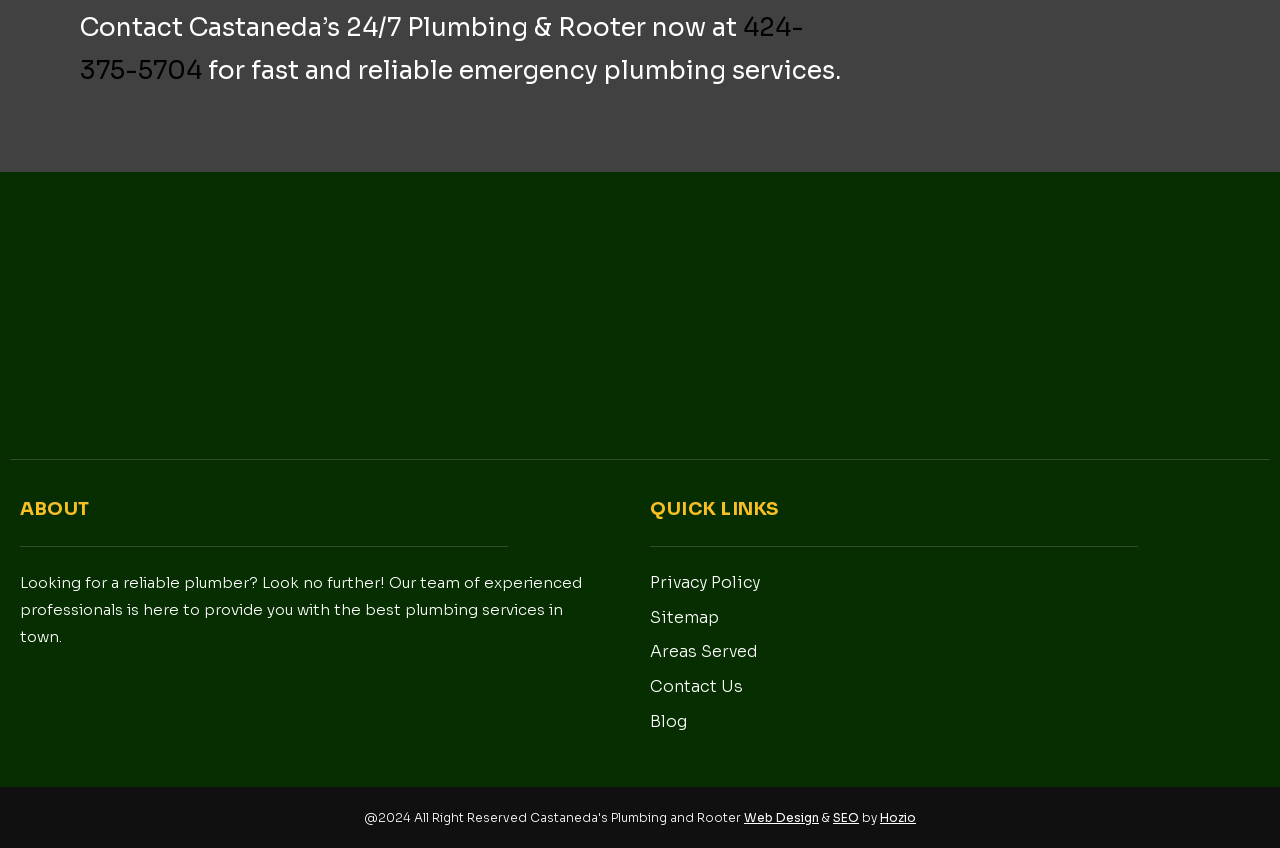Kindly determine the bounding box coordinates for the clickable area to achieve the given instruction: "Call the phone number for emergency plumbing services".

[0.062, 0.015, 0.628, 0.101]